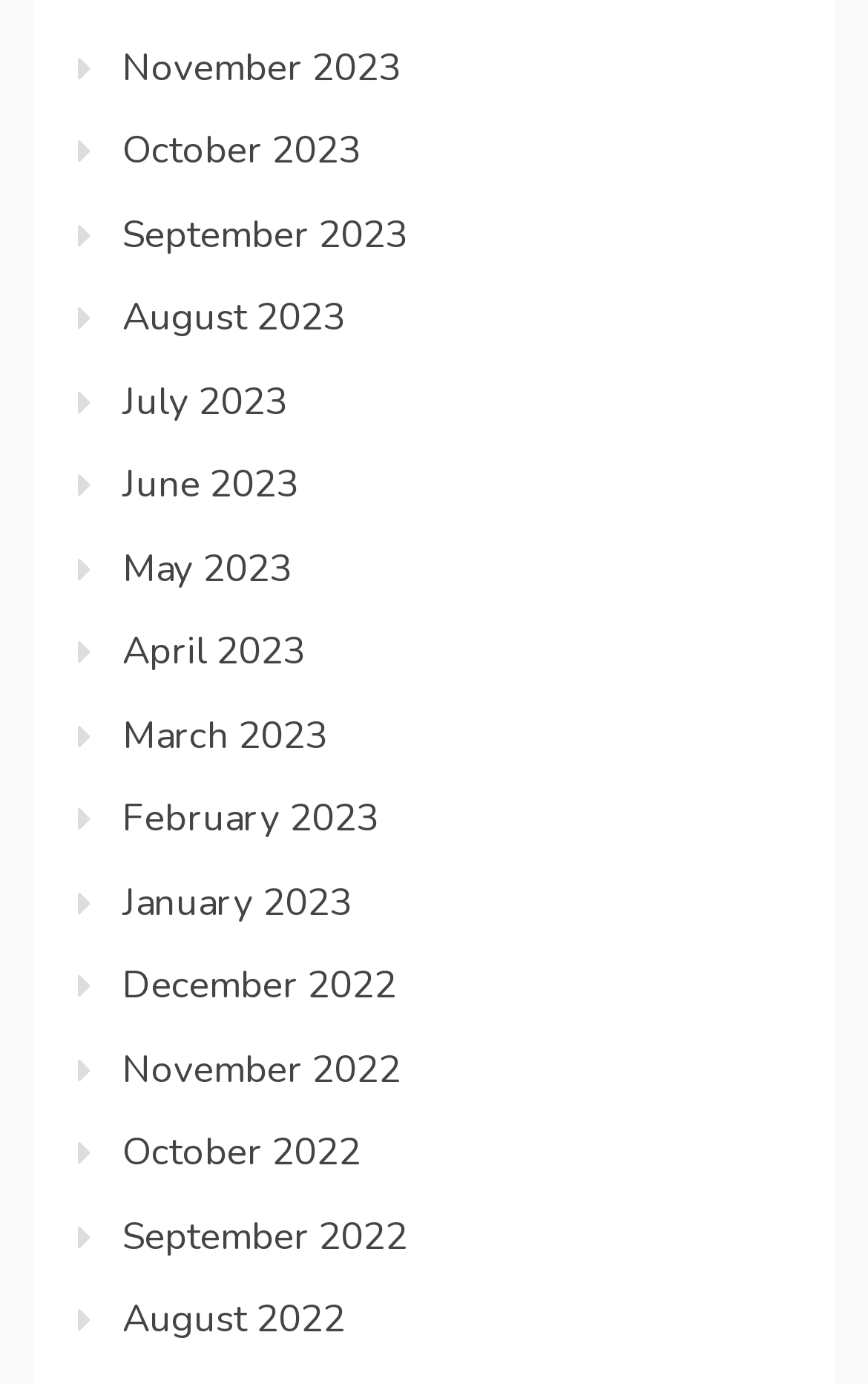What is the latest month listed?
Based on the image, provide your answer in one word or phrase.

November 2023